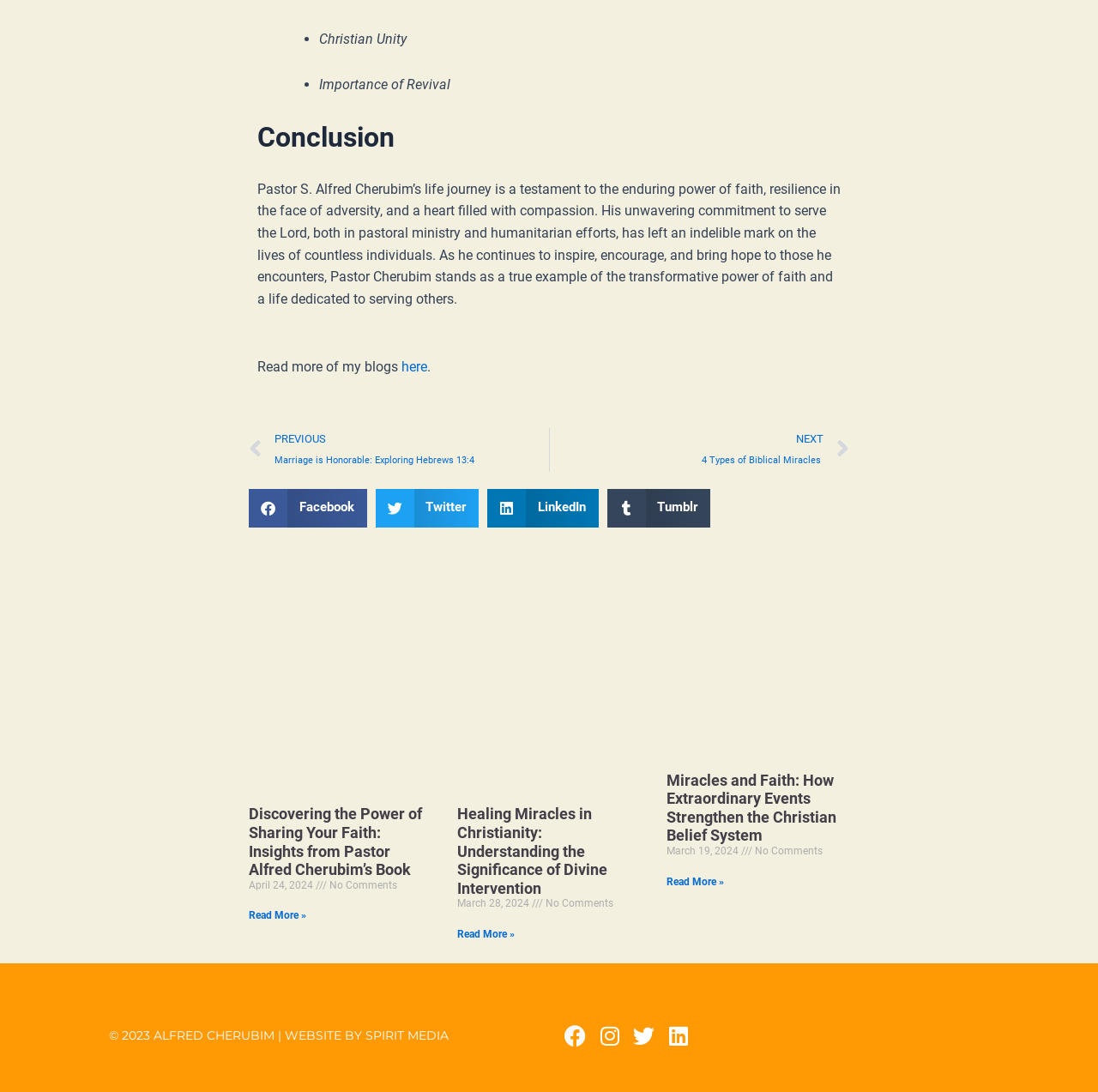With reference to the image, please provide a detailed answer to the following question: How many articles are on this webpage?

I counted the number of article elements on the webpage, which are [236], [237], and [238]. Each of these elements contains a heading, a link, and other information, indicating that they are separate articles.